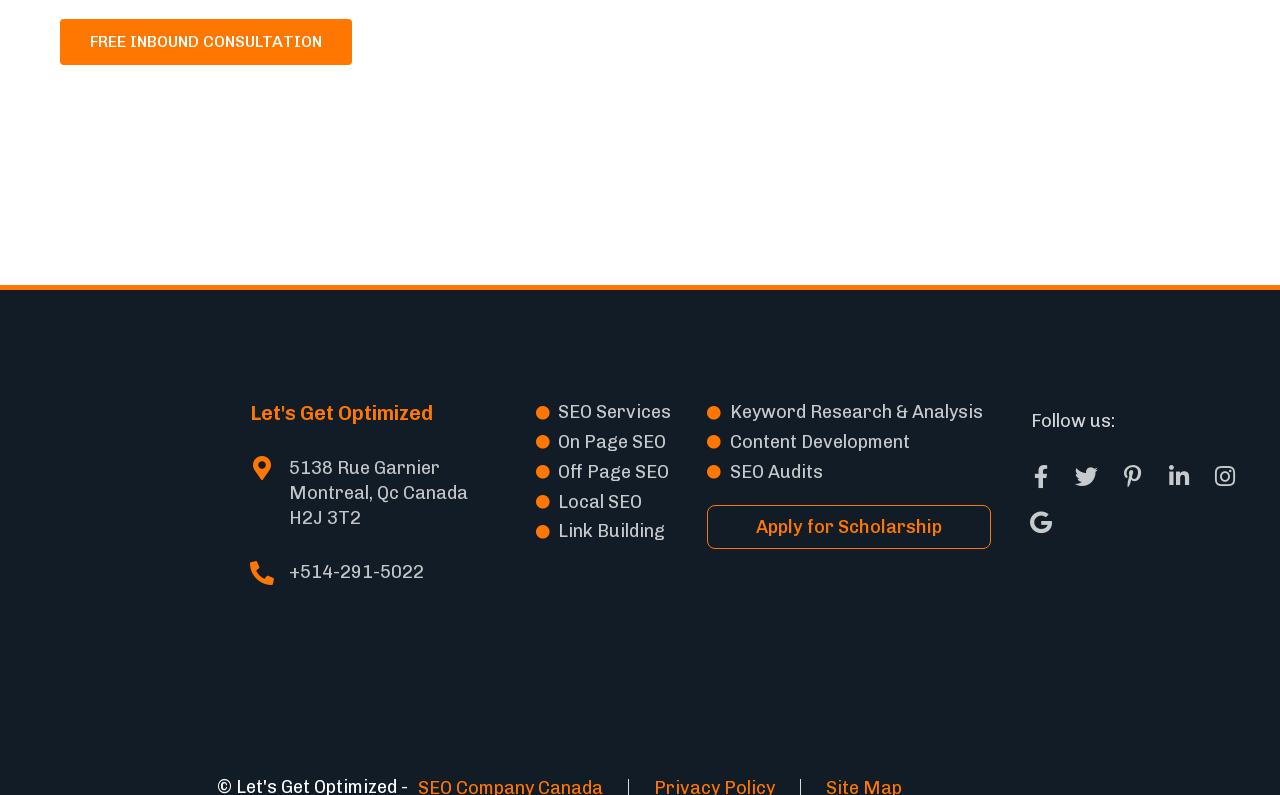Find the bounding box coordinates of the element to click in order to complete this instruction: "Follow us on Facebook". The bounding box coordinates must be four float numbers between 0 and 1, denoted as [left, top, right, bottom].

[0.795, 0.571, 0.831, 0.628]